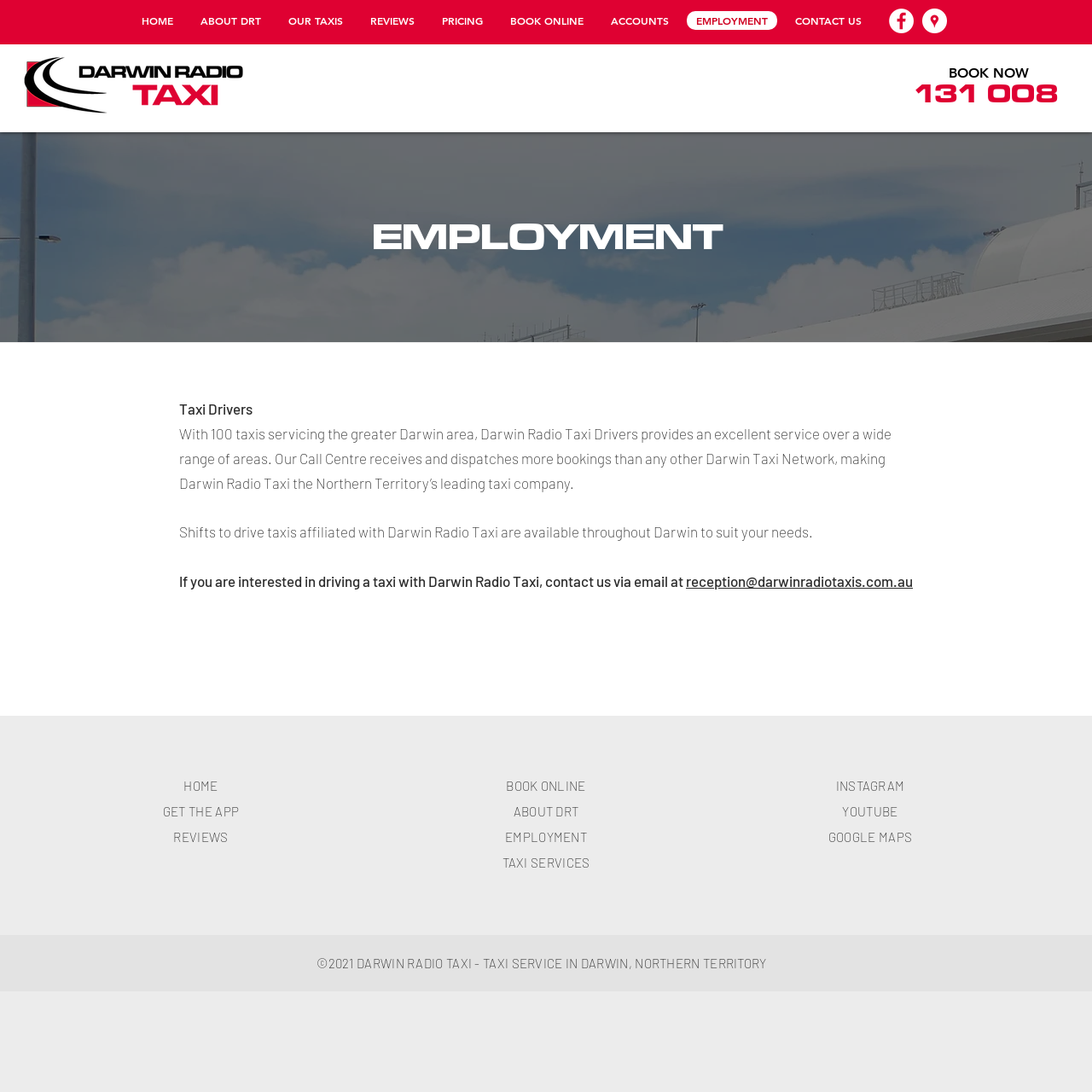Generate a thorough caption detailing the webpage content.

The webpage is about Darwin Radio Taxi, a leading taxi company in Darwin, Northern Territory. At the top left corner, there is a logo image. On the top right corner, there are two headings, "BOOK NOW" and "131 008", with a link to book a taxi. Below these headings, there is a navigation menu with links to various pages, including "HOME", "ABOUT DRT", "OUR TAXIS", "REVIEWS", "PRICING", "BOOK ONLINE", "ACCOUNTS", "EMPLOYMENT", and "CONTACT US".

On the top right side, there is a social bar with links to Facebook and Google Places, represented by white circle images. The main content of the page is divided into two sections. The top section has a heading "EMPLOYMENT" and describes the company's taxi services, including the availability of shifts to drive taxis affiliated with Darwin Radio Taxi. There is also a call to action to contact the company via email for those interested in driving a taxi.

The bottom section has a content information area with links to "HOME", "GET THE APP", "REVIEWS", and other pages. There are also headings with links to "BOOK ONLINE", "ABOUT DRT", "EMPLOYMENT", and "TAXI SERVICES". Additionally, there are links to the company's social media profiles, including Instagram, YouTube, and Google Maps. At the very bottom, there is a copyright notice with the company's name and year.